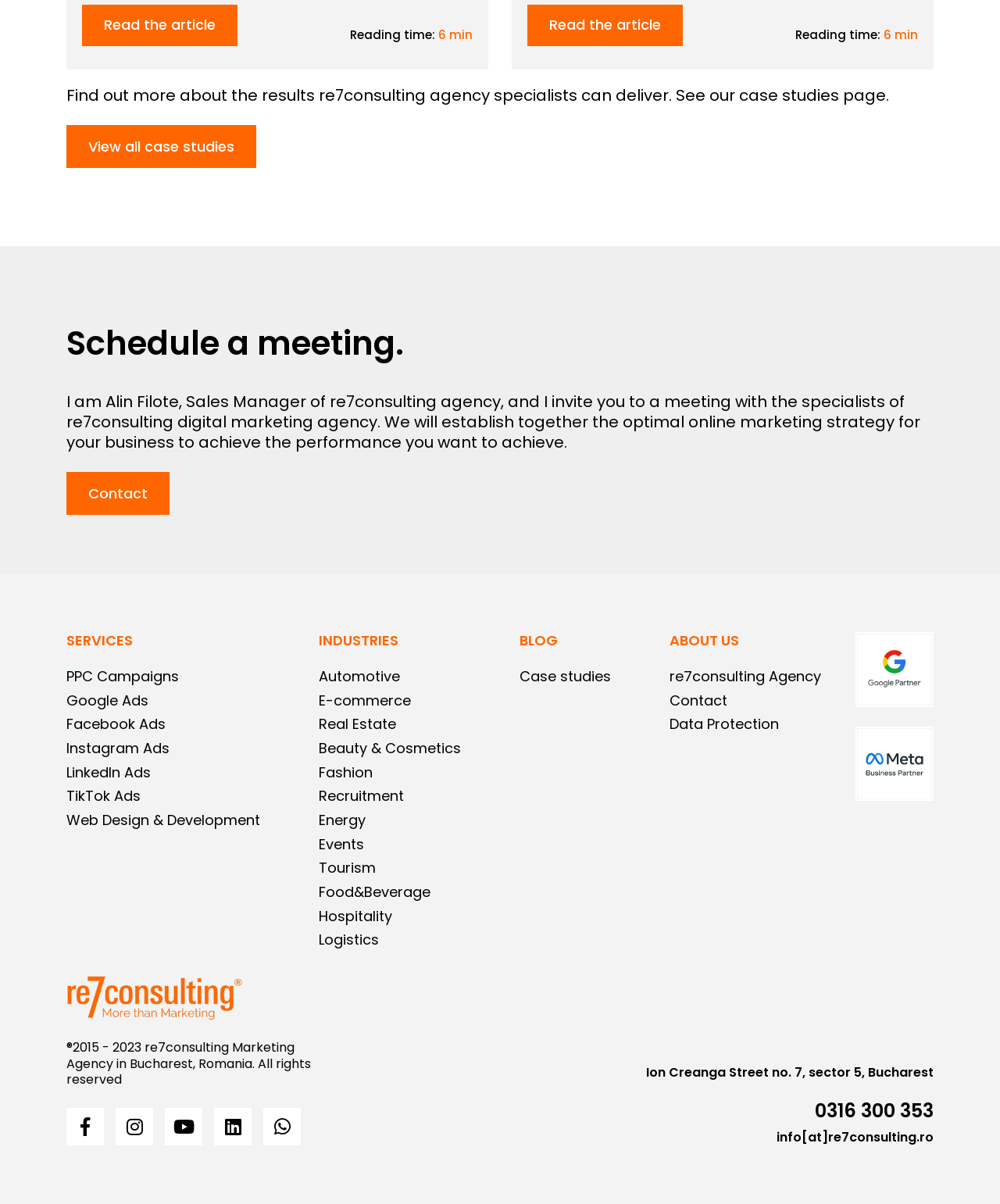Identify the bounding box coordinates of the clickable section necessary to follow the following instruction: "Read the article". The coordinates should be presented as four float numbers from 0 to 1, i.e., [left, top, right, bottom].

[0.082, 0.004, 0.237, 0.038]